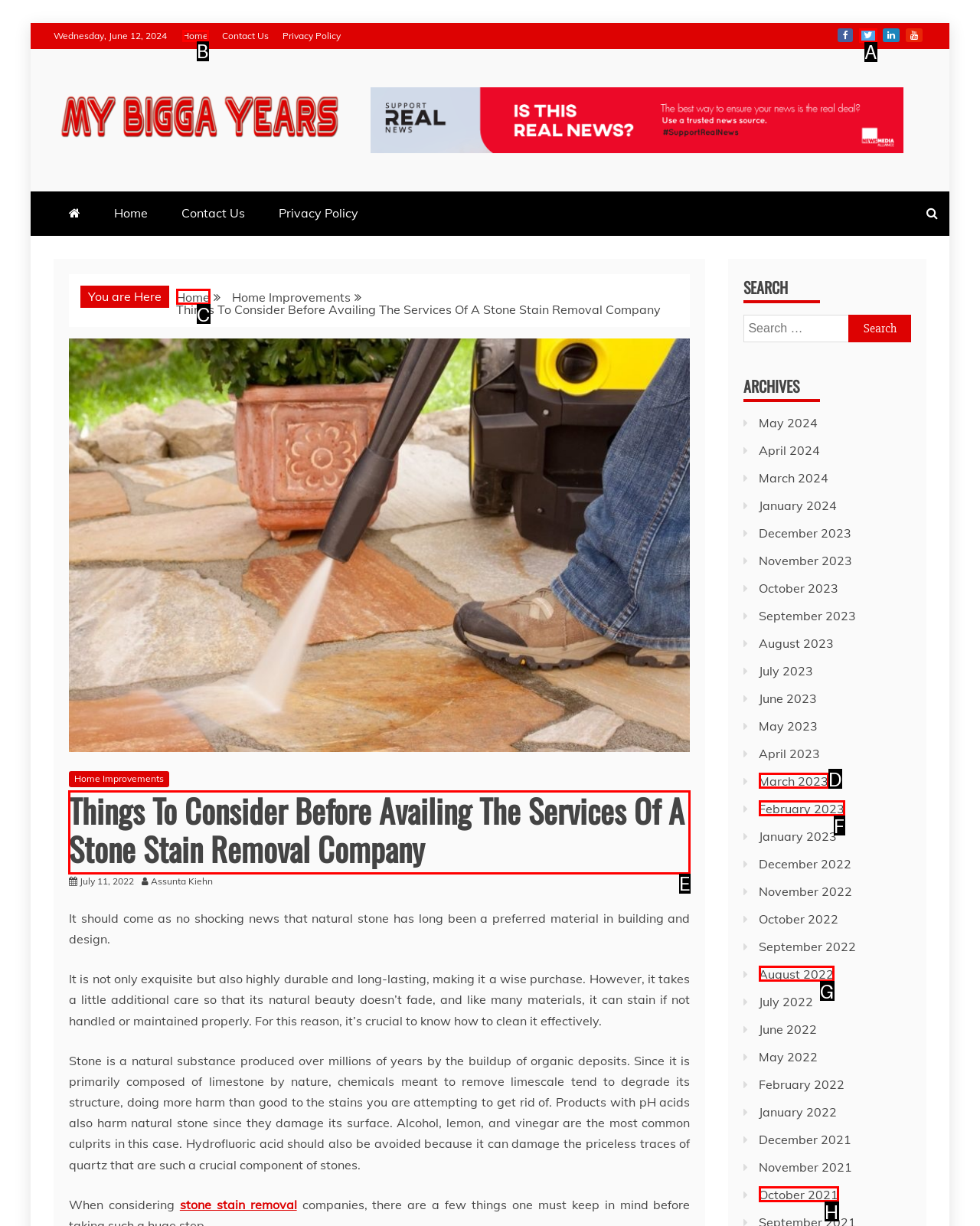Find the correct option to complete this instruction: Read the 'Things To Consider Before Availing The Services Of A Stone Stain Removal Company' article. Reply with the corresponding letter.

E